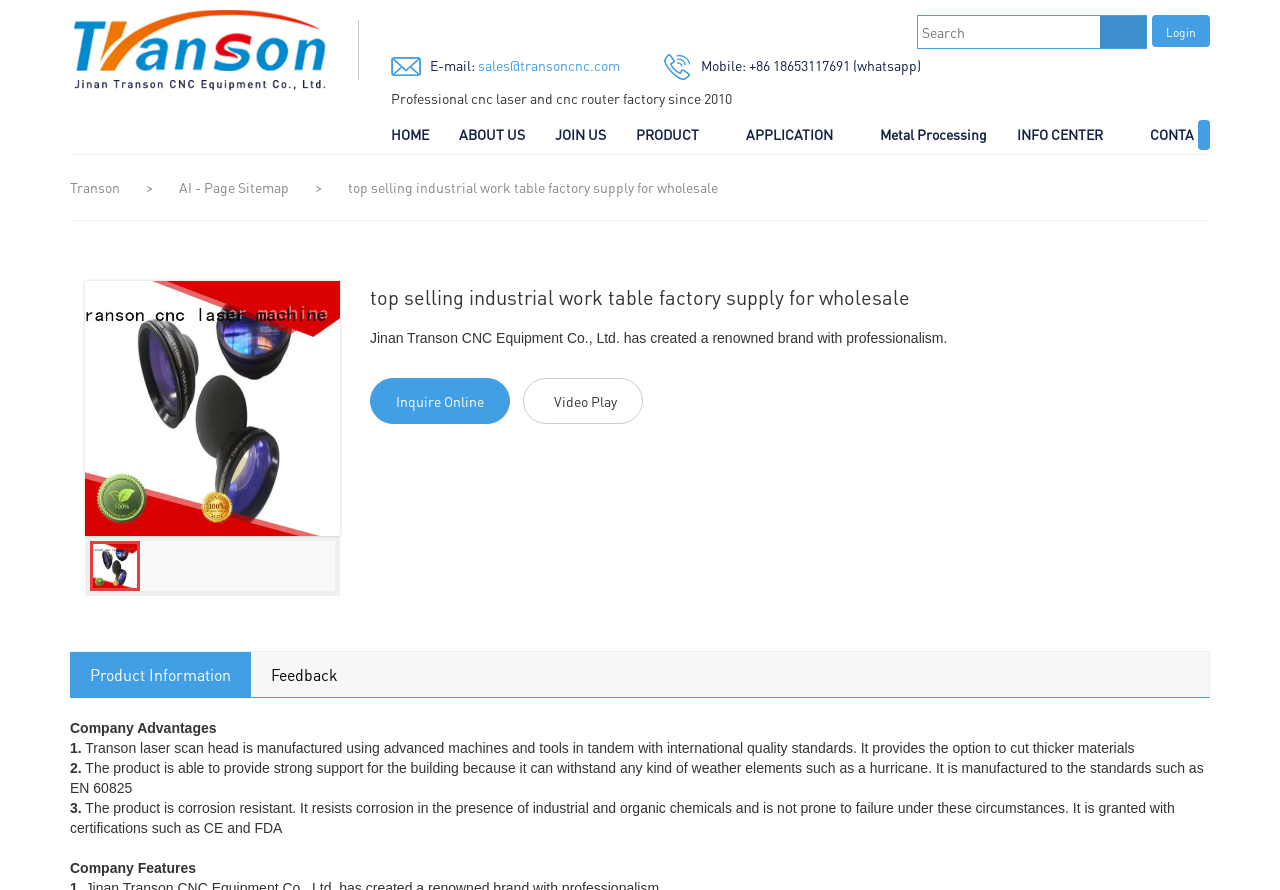Please identify the bounding box coordinates of where to click in order to follow the instruction: "Search for something".

[0.717, 0.018, 0.86, 0.054]